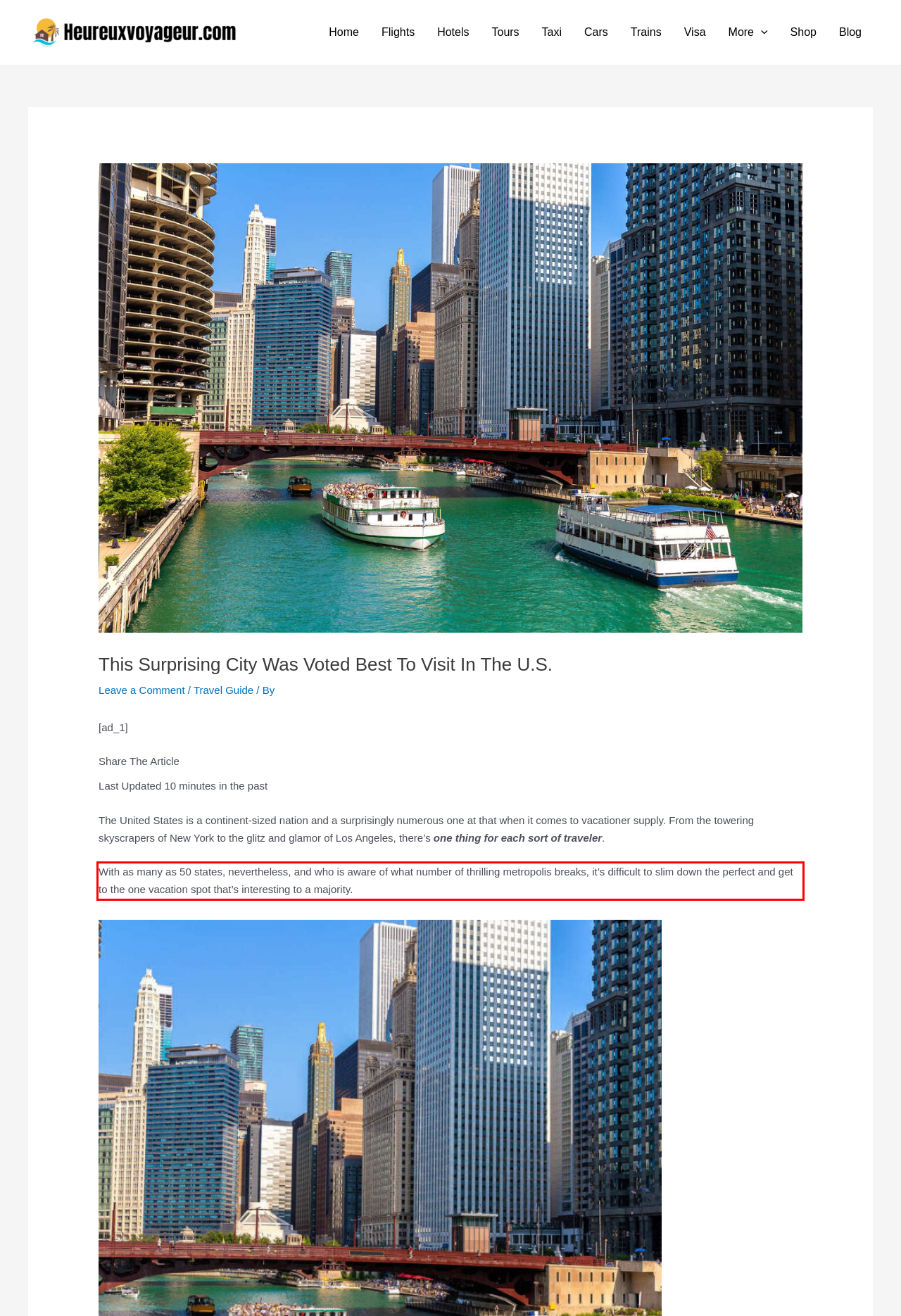Analyze the screenshot of the webpage that features a red bounding box and recognize the text content enclosed within this red bounding box.

With as many as 50 states, nevertheless, and who is aware of what number of thrilling metropolis breaks, it’s difficult to slim down the perfect and get to the one vacation spot that’s interesting to a majority.